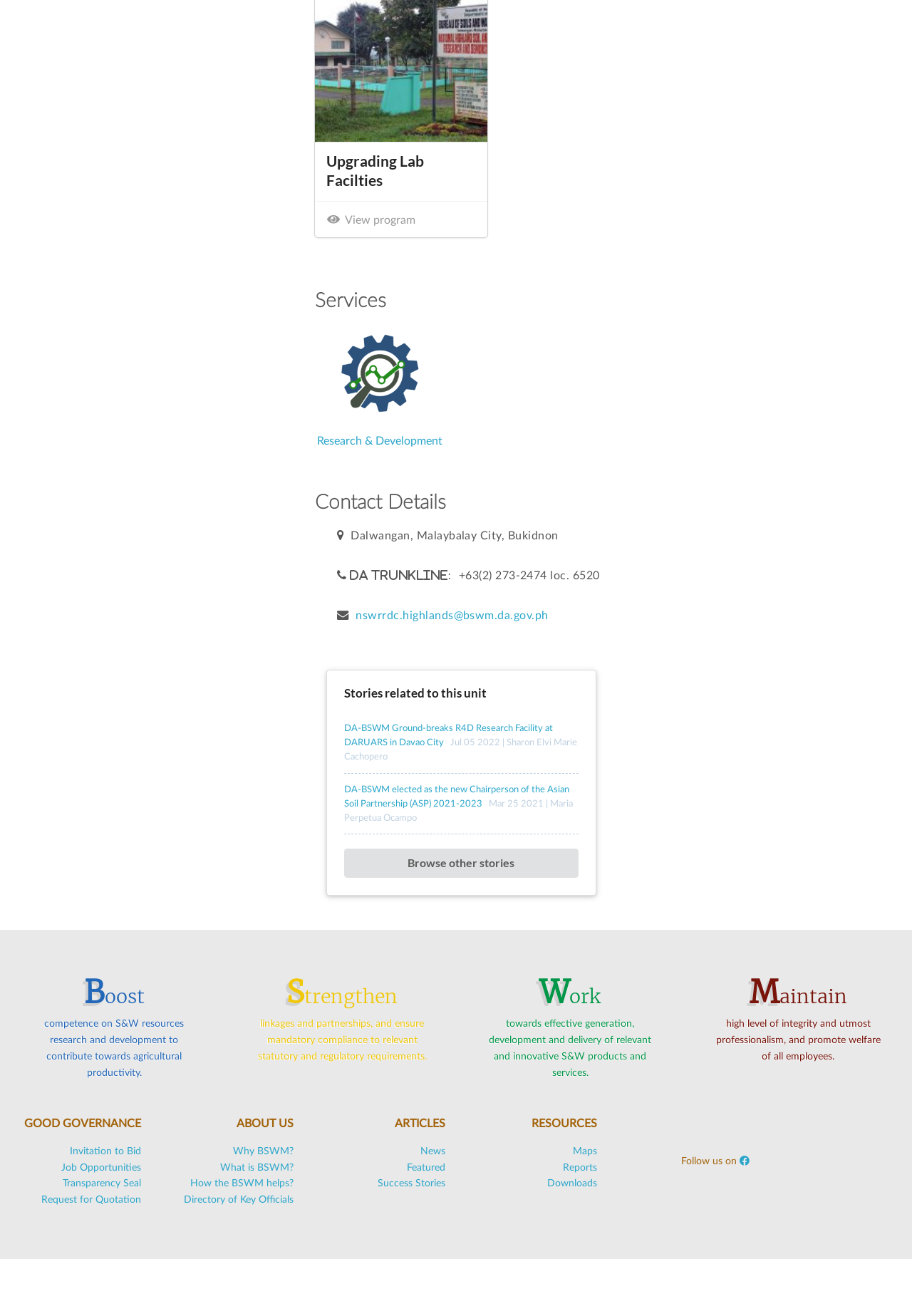Specify the bounding box coordinates of the element's region that should be clicked to achieve the following instruction: "View program". The bounding box coordinates consist of four float numbers between 0 and 1, in the format [left, top, right, bottom].

[0.358, 0.163, 0.456, 0.171]